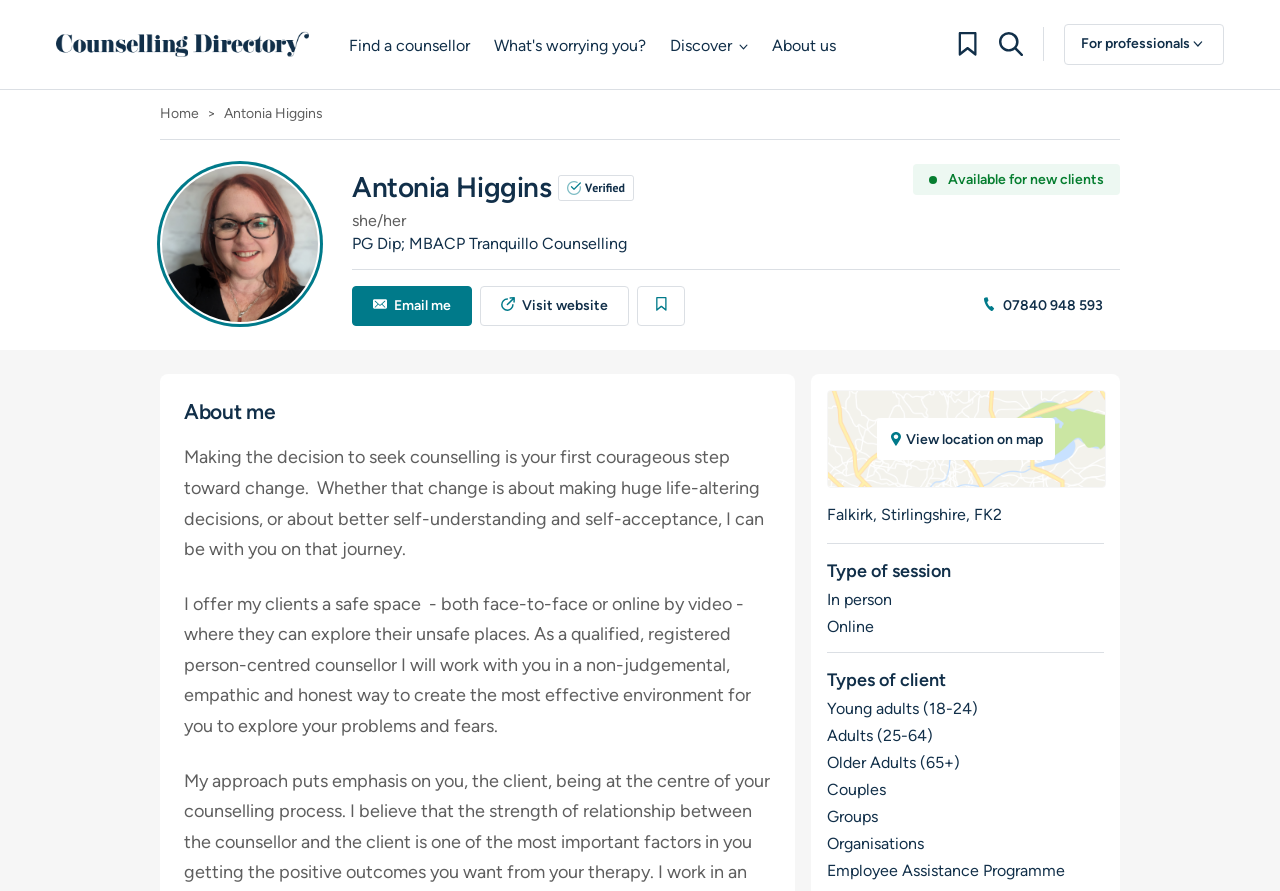Respond with a single word or phrase for the following question: 
What is the counsellor's name?

Antonia Higgins